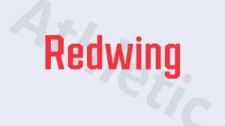What is the theme suggested by the typography?
Please answer the question with a single word or phrase, referencing the image.

Bold branding or athletic